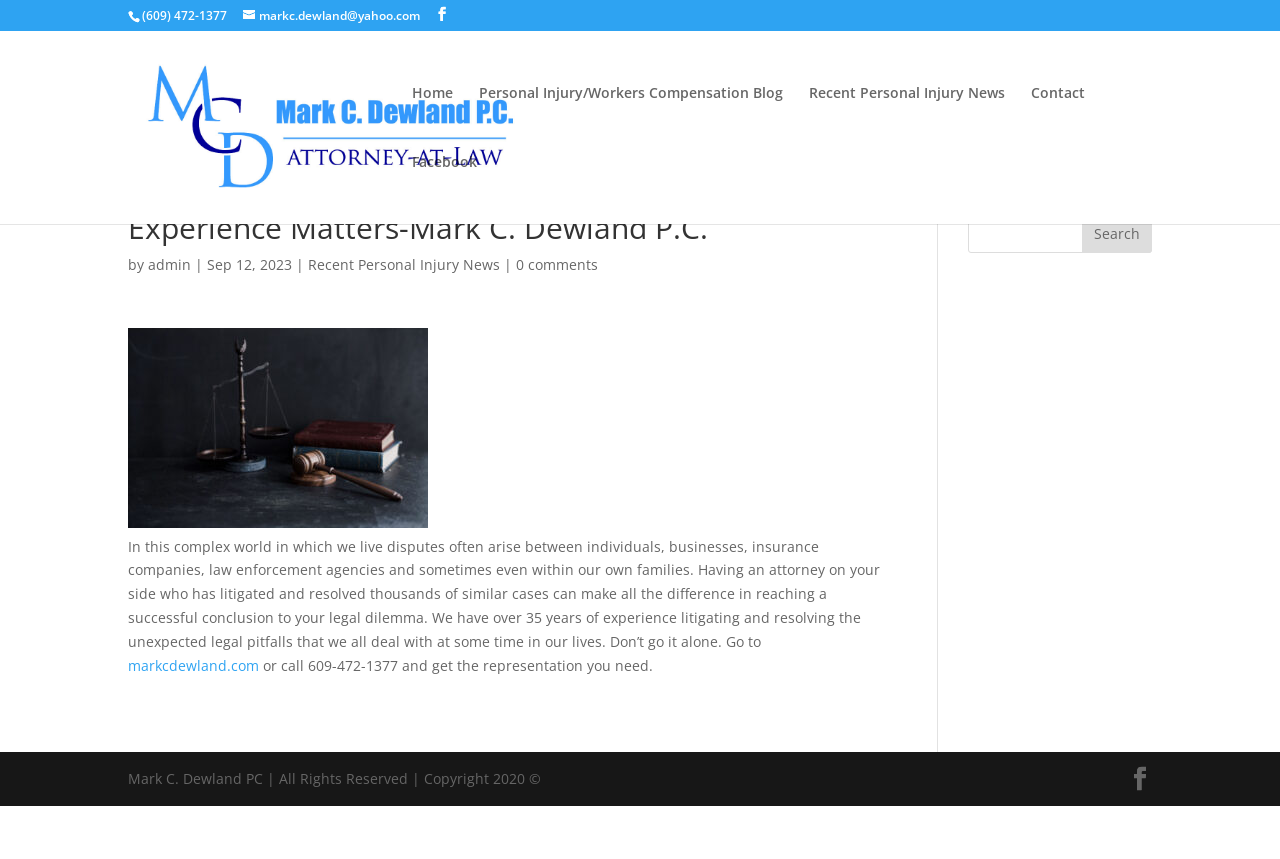Find the bounding box coordinates of the element I should click to carry out the following instruction: "Go to Home page".

[0.322, 0.1, 0.354, 0.18]